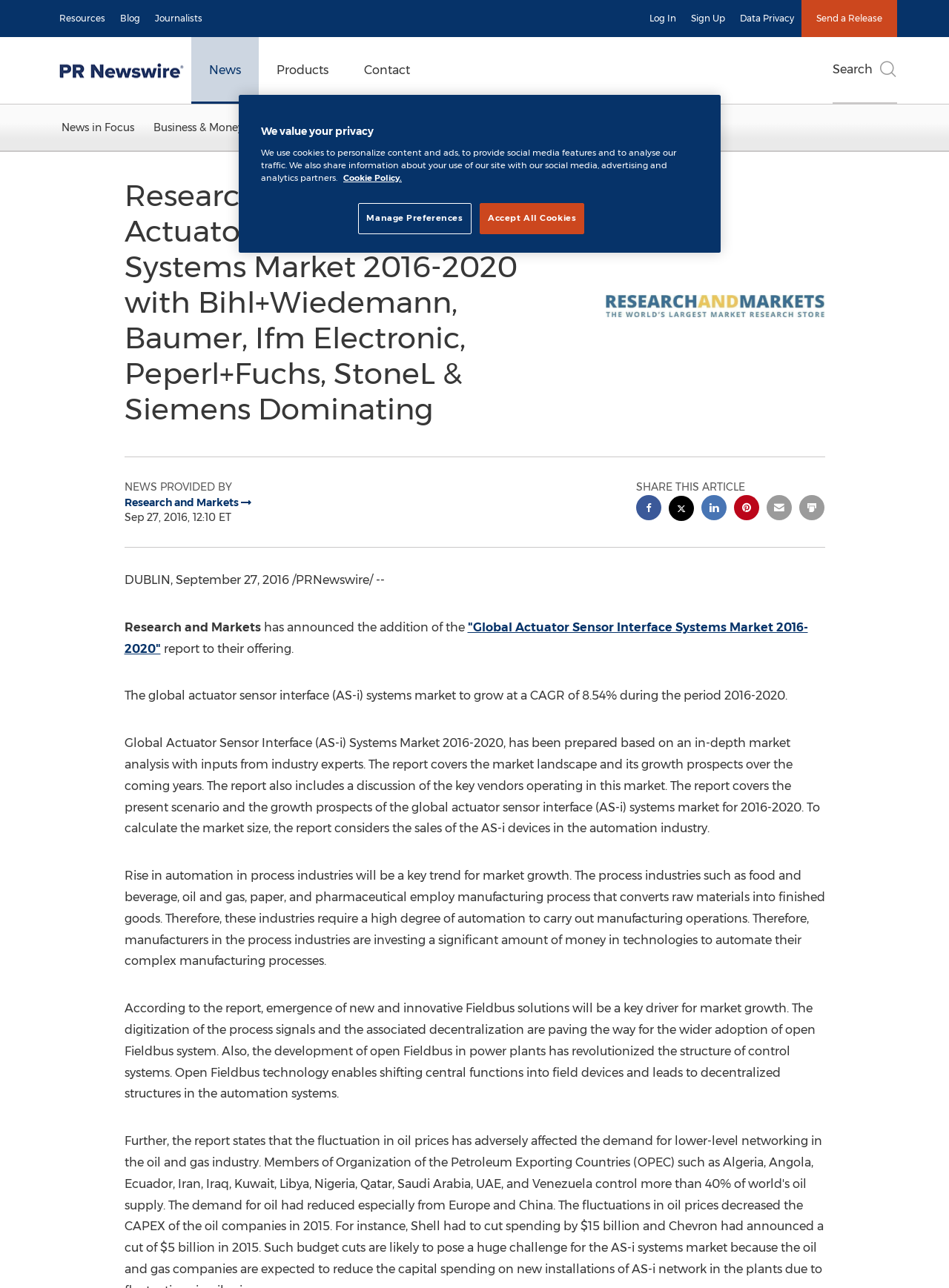Please specify the bounding box coordinates of the region to click in order to perform the following instruction: "Click on the 'Resources' link".

[0.055, 0.0, 0.119, 0.029]